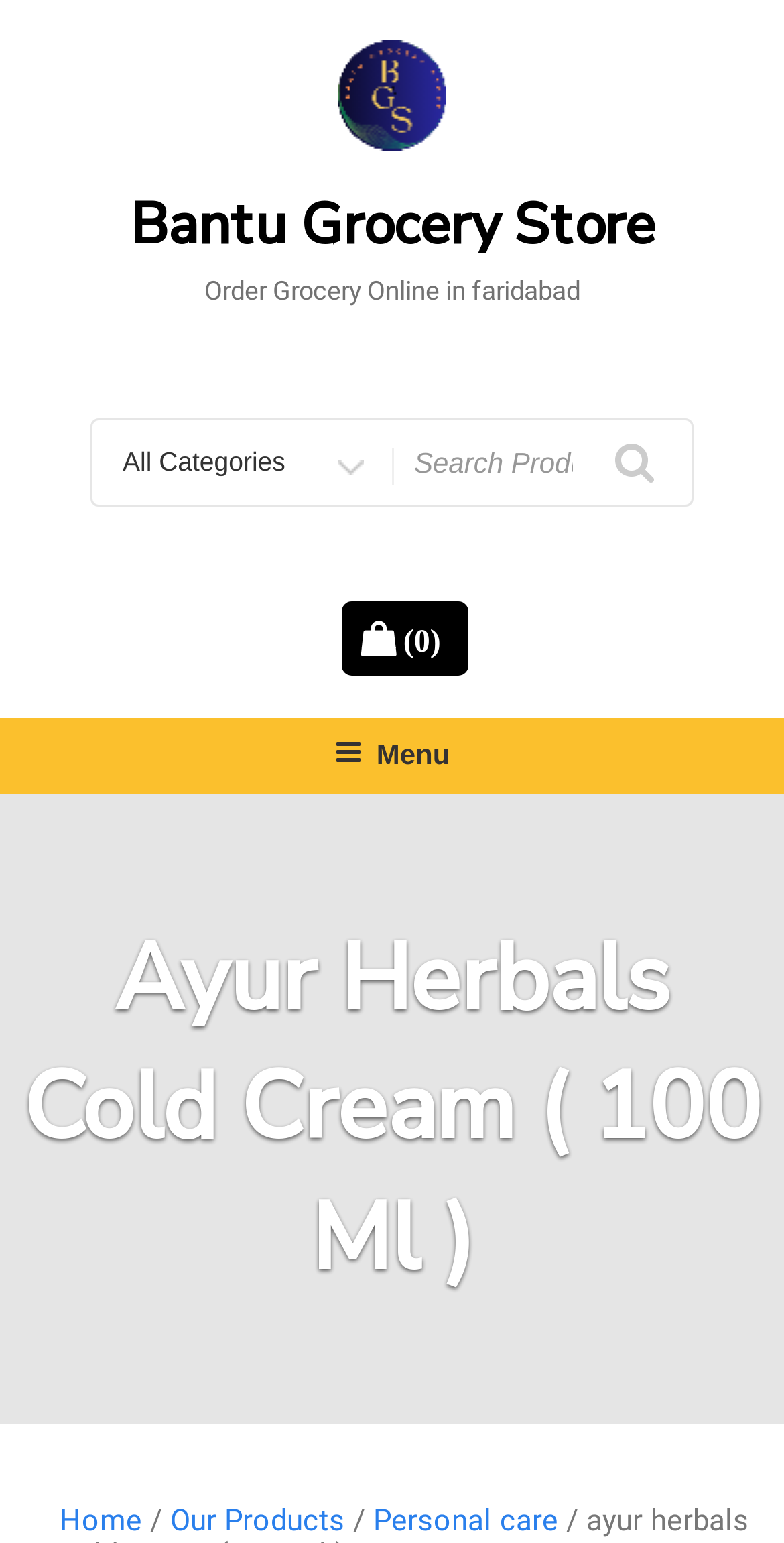What is the purpose of the search box?
Based on the image, provide a one-word or brief-phrase response.

Search Products